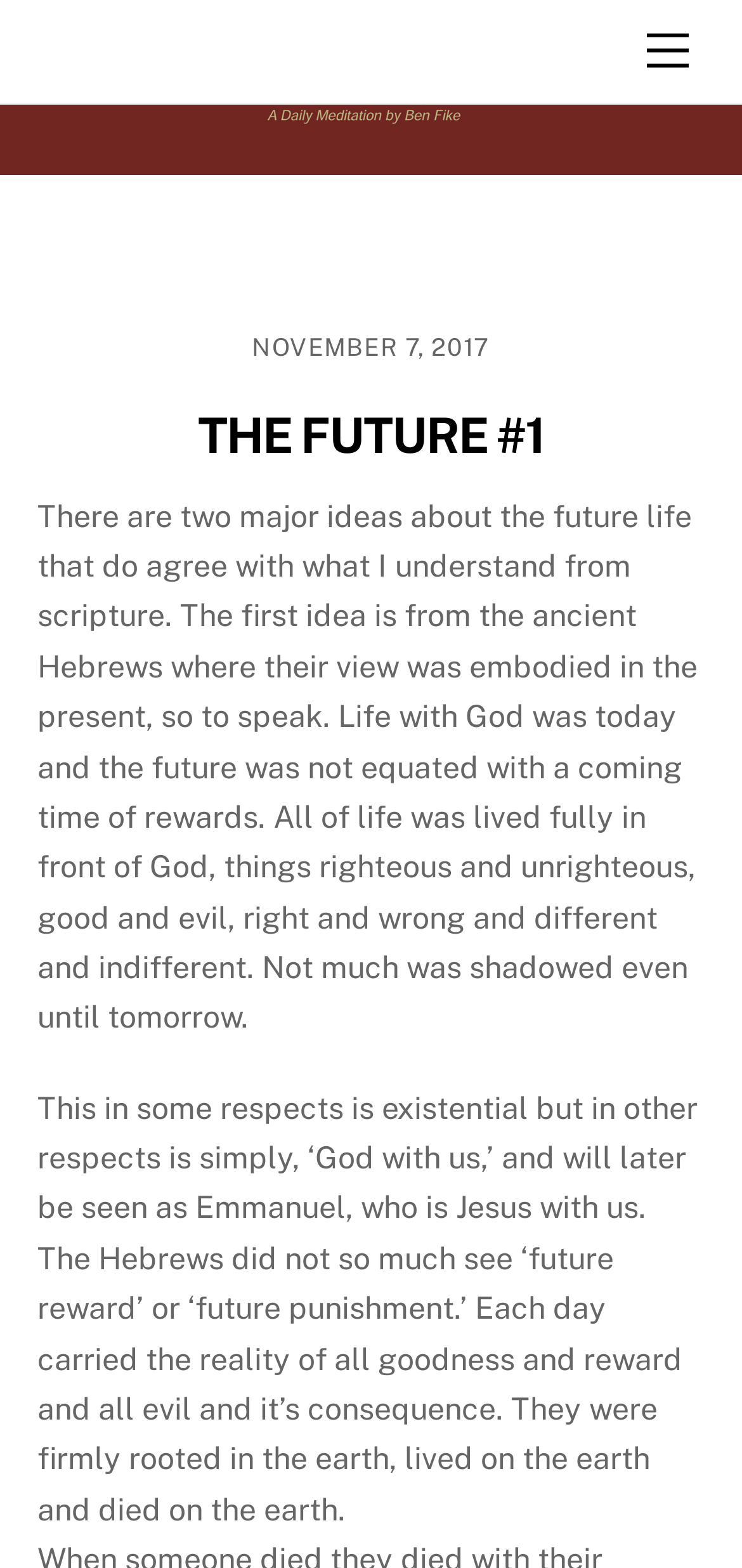What is the name of the person who is referred to as 'God with us'? Analyze the screenshot and reply with just one word or a short phrase.

Jesus